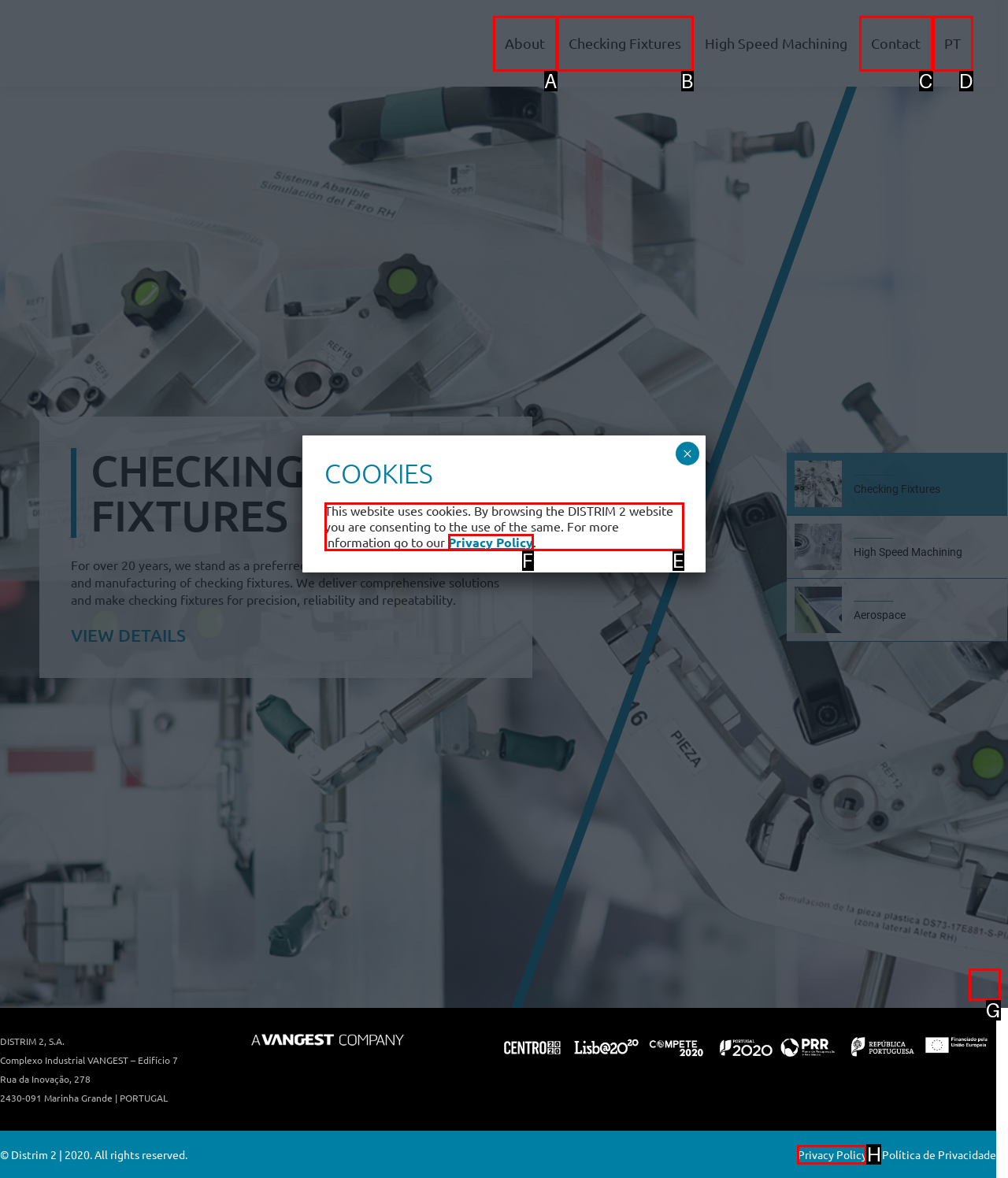Based on the task: Read privacy policy, which UI element should be clicked? Answer with the letter that corresponds to the correct option from the choices given.

H